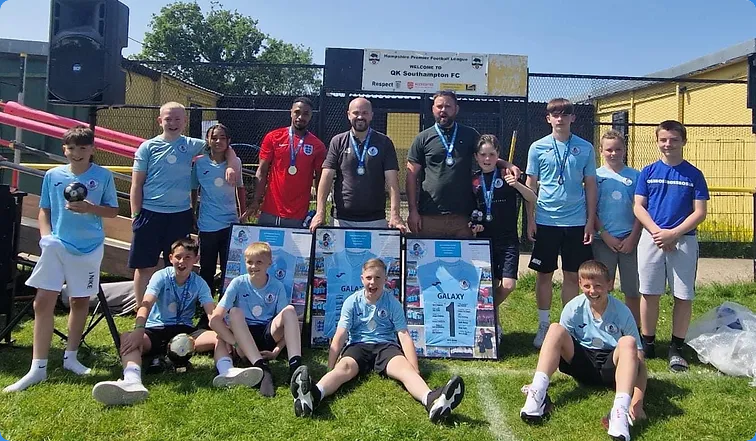Using the details from the image, please elaborate on the following question: What is the initiative featured on the banners in the backdrop?

The caption states that the backdrop features banners from the 'OK Southampton FC' and a 'Respect' initiative, which emphasizes the importance of sportsmanship.